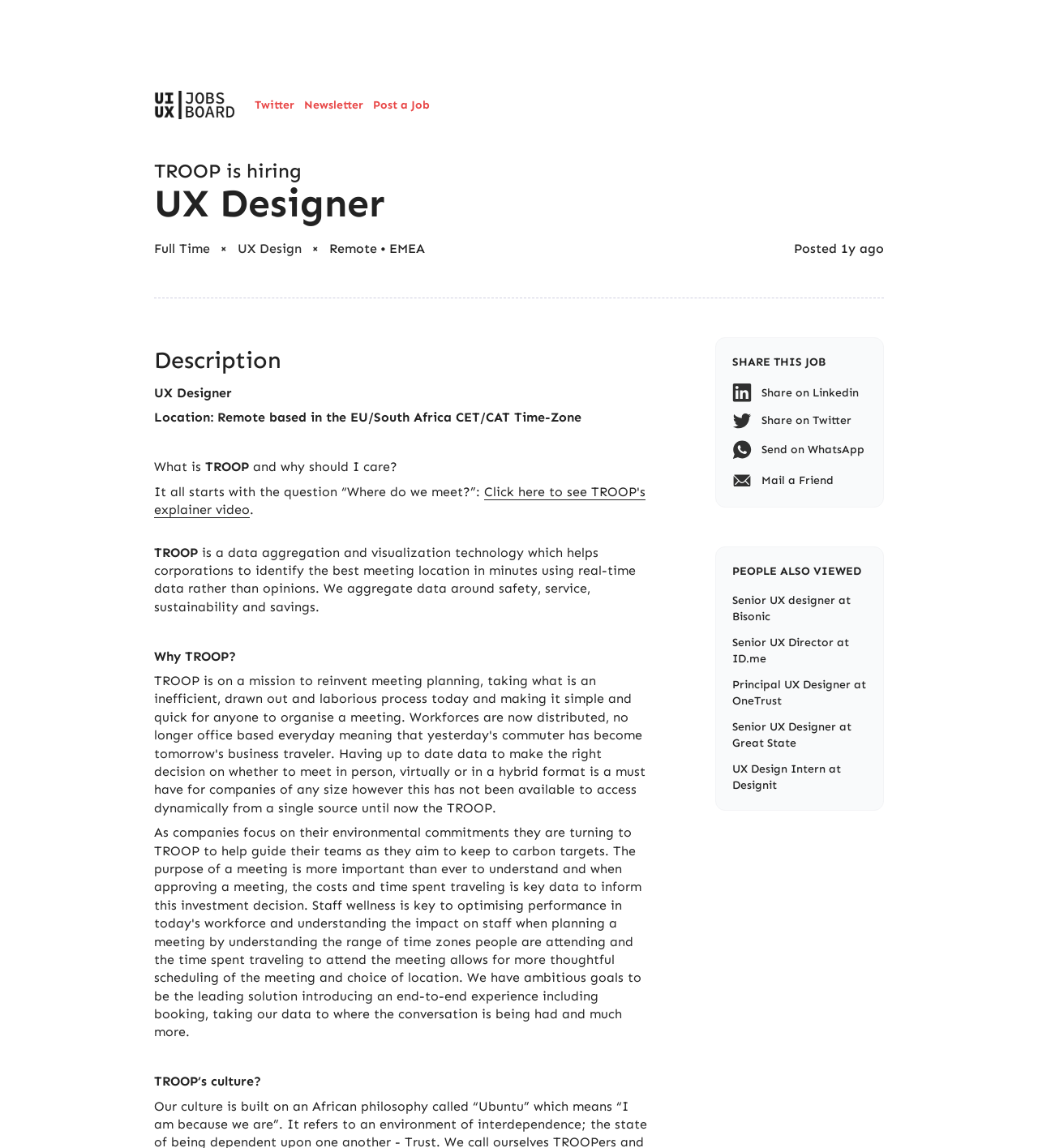What is the purpose of TROOP's technology?
Using the information presented in the image, please offer a detailed response to the question.

I found the purpose of TROOP's technology by reading the static text 'is a data aggregation and visualization technology which helps corporations to identify the best meeting location in minutes using real-time data rather than opinions'.